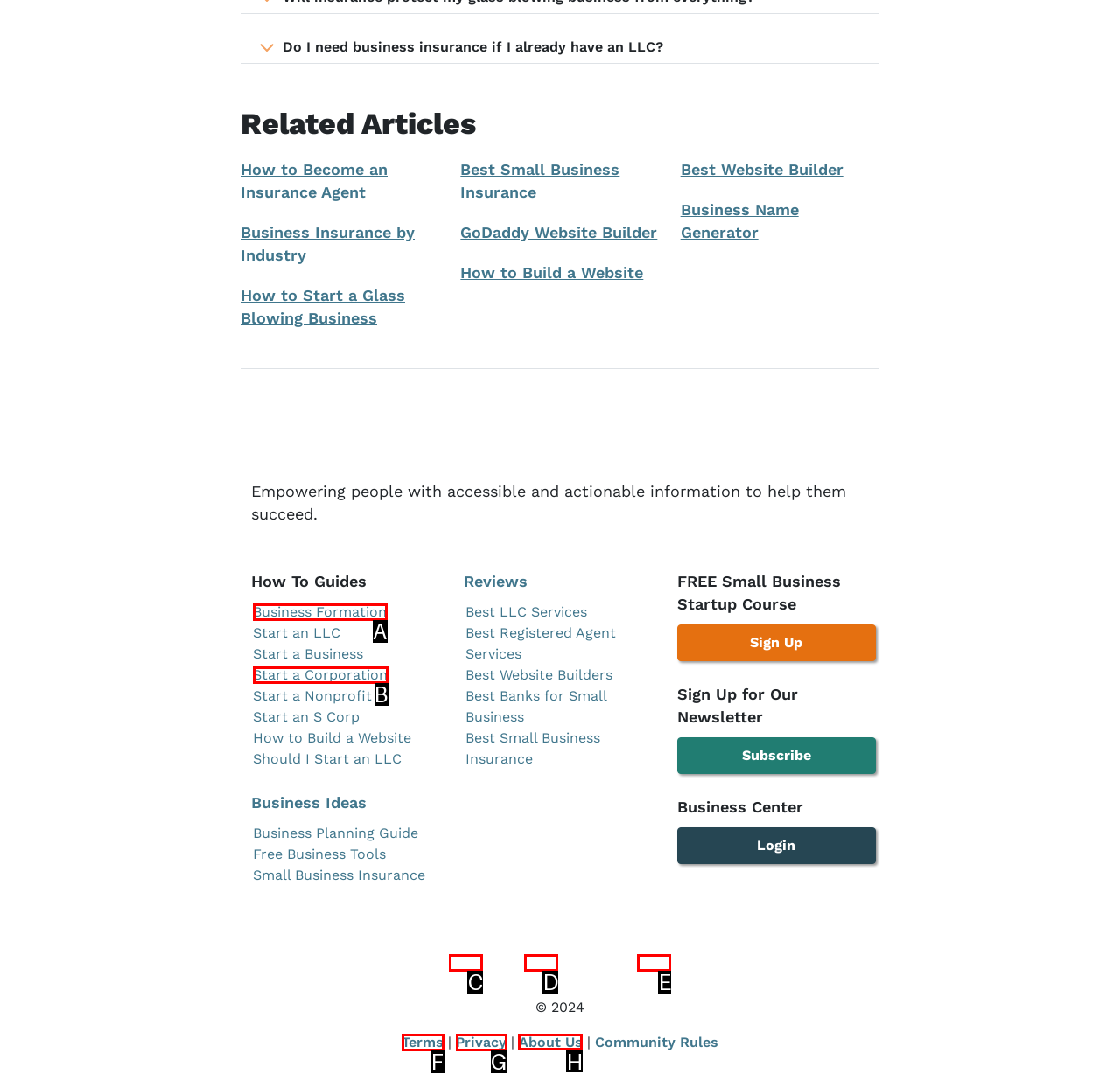Based on the task: Visit 'About Us', which UI element should be clicked? Answer with the letter that corresponds to the correct option from the choices given.

H